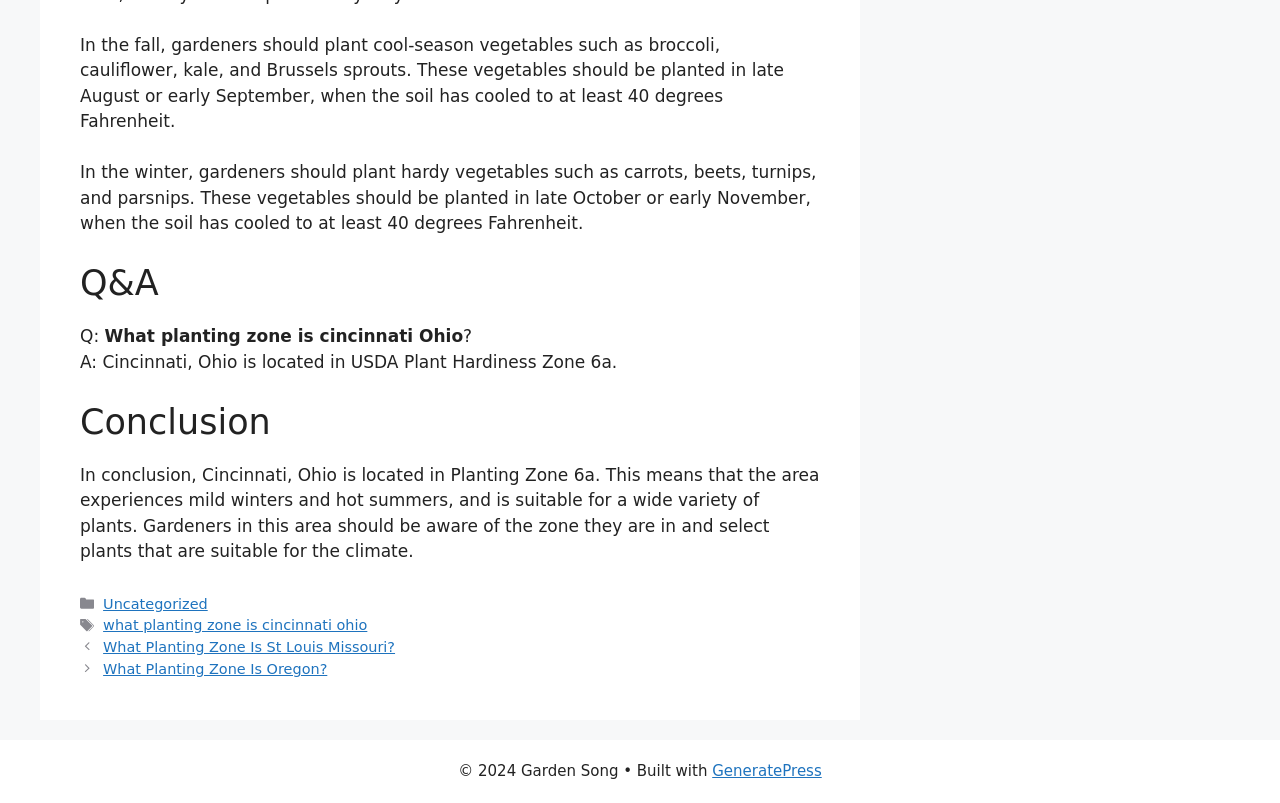Utilize the details in the image to thoroughly answer the following question: What season is suitable for planting broccoli?

According to the webpage, in the fall, gardeners should plant cool-season vegetables such as broccoli, cauliflower, kale, and Brussels sprouts. This implies that fall is a suitable season for planting broccoli.